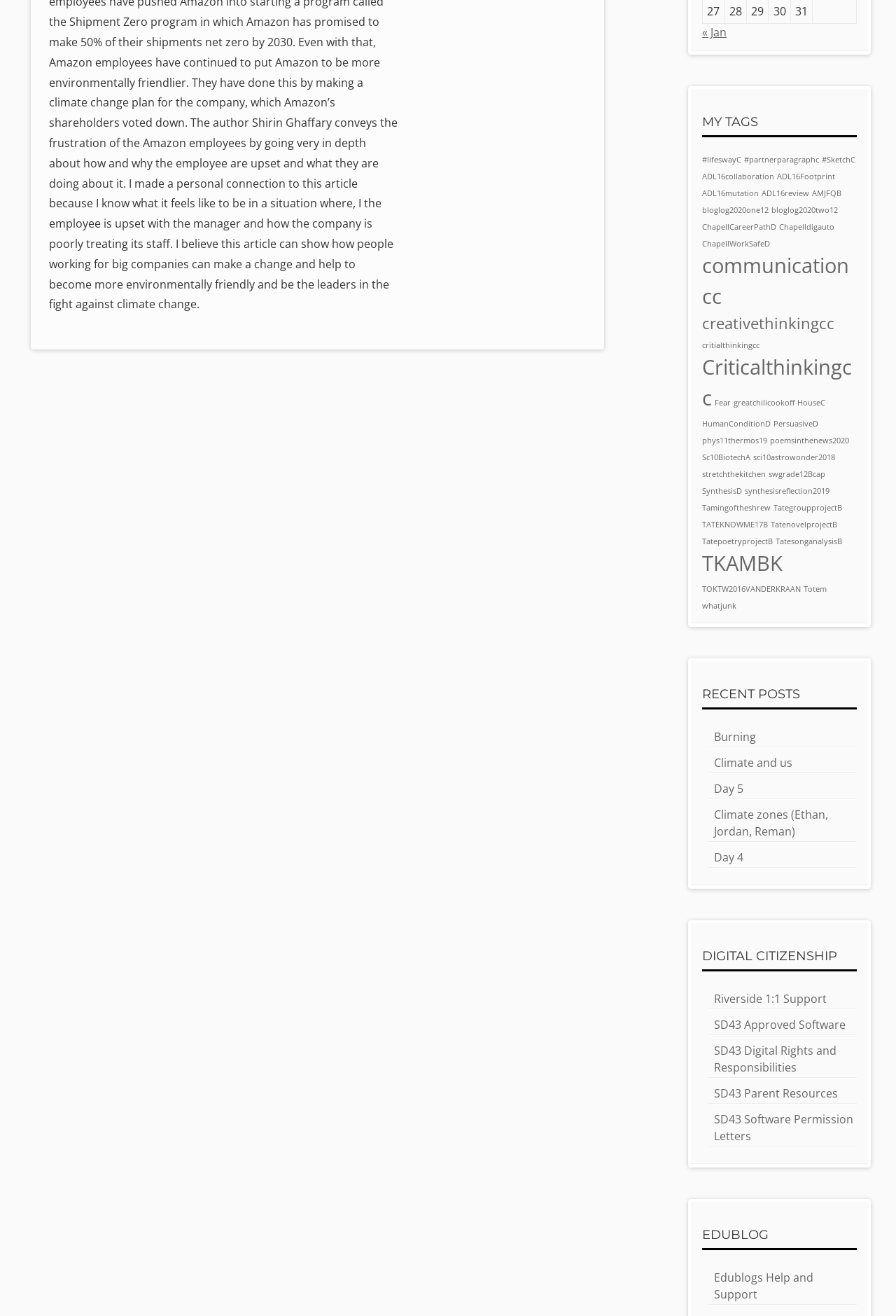Given the description SD43 Parent Resources, predict the bounding box coordinates of the UI element. Ensure the coordinates are in the format (top-left x, top-left y, bottom-right x, bottom-right y) and all values are between 0 and 1.

[0.797, 0.825, 0.935, 0.837]